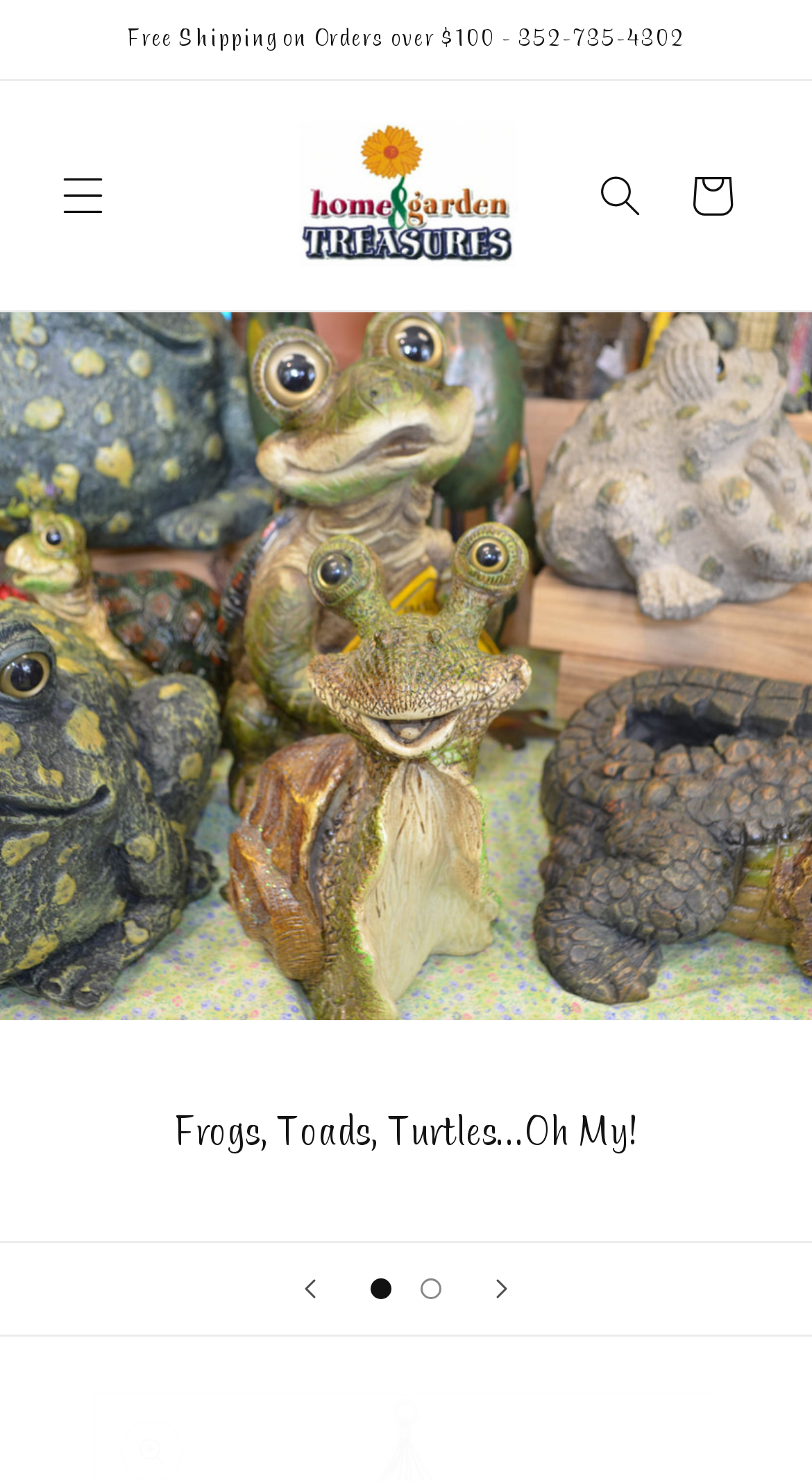Using the given element description, provide the bounding box coordinates (top-left x, top-left y, bottom-right x, bottom-right y) for the corresponding UI element in the screenshot: aria-label="Load slide 1 of 2"

[0.438, 0.853, 0.5, 0.887]